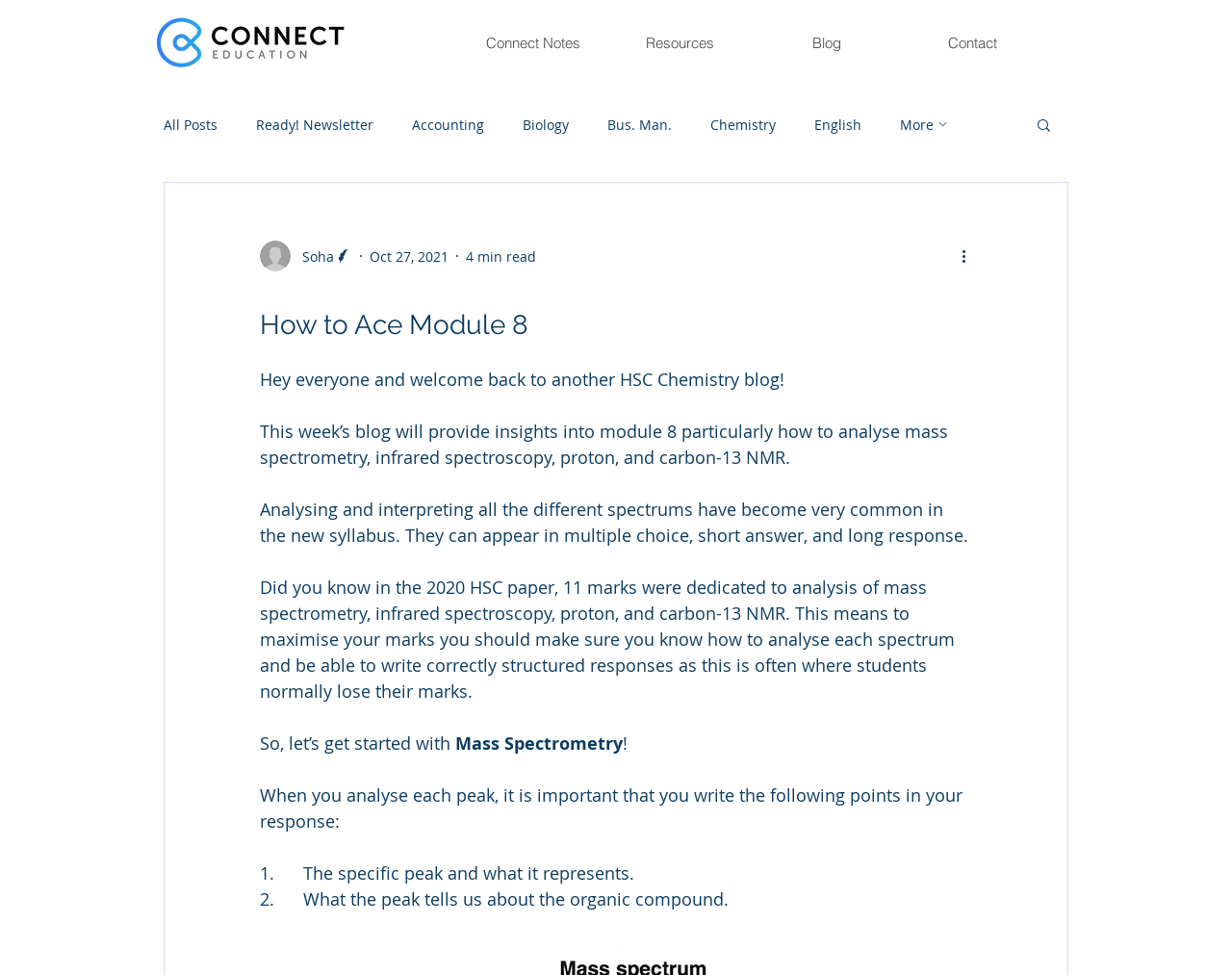What is the date of this blog post? Based on the screenshot, please respond with a single word or phrase.

Oct 27, 2021